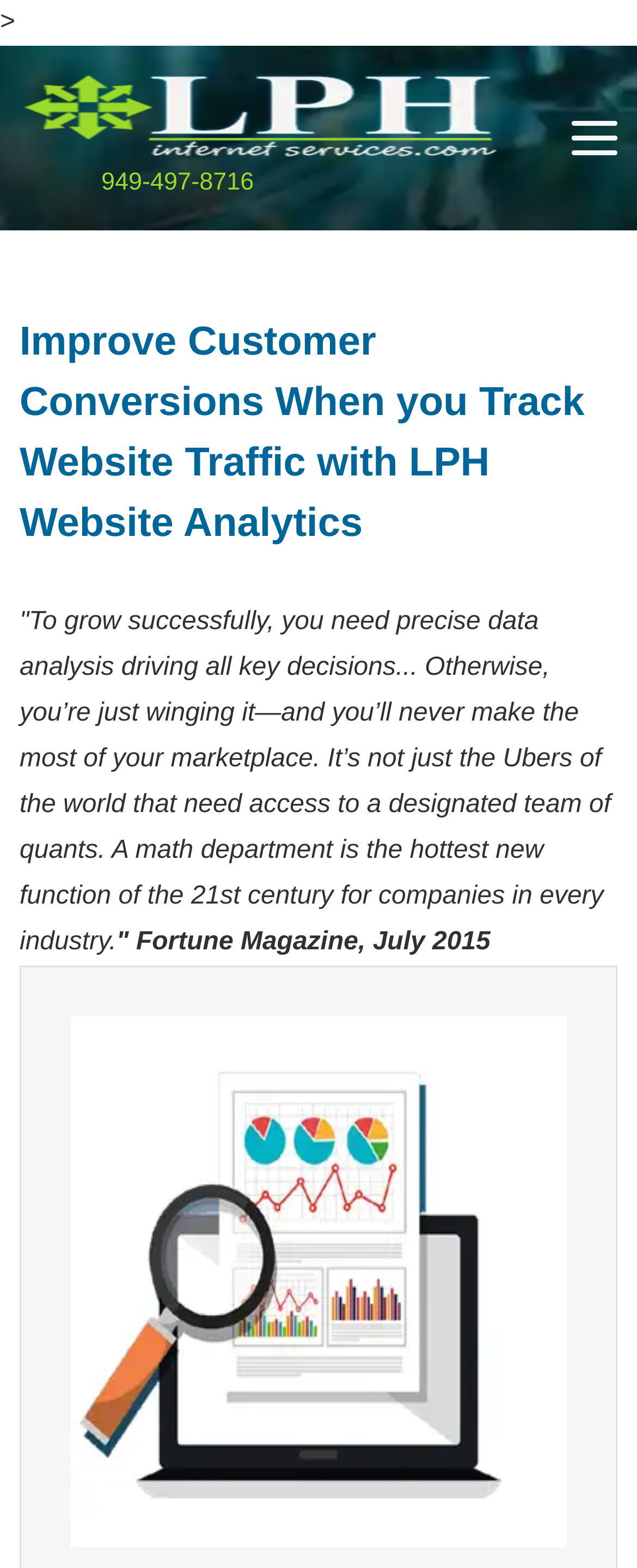Reply to the question with a single word or phrase:
What is the phone number on the webpage?

949-497-8716